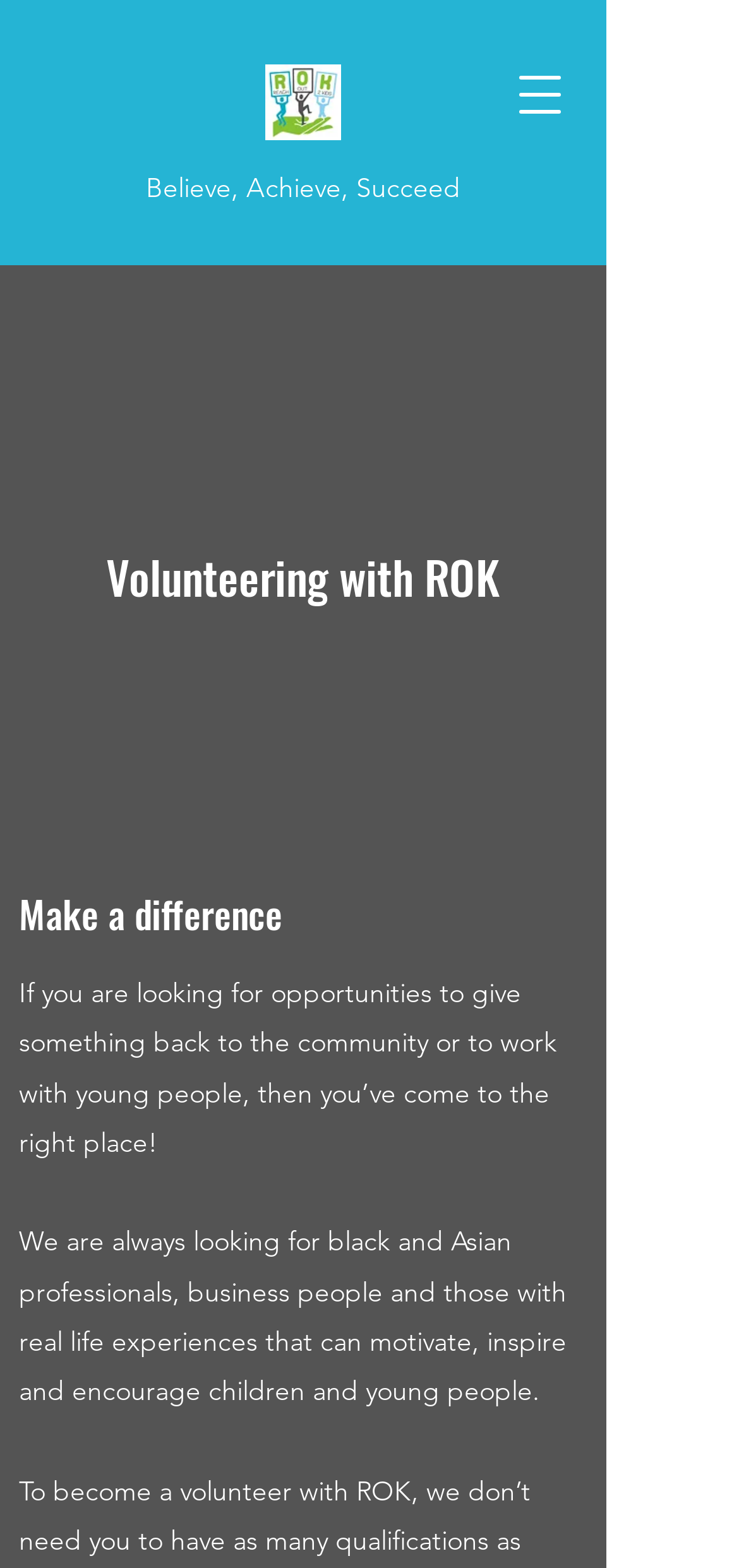What is the purpose of volunteering with ROK?
Using the visual information, reply with a single word or short phrase.

To give back to the community